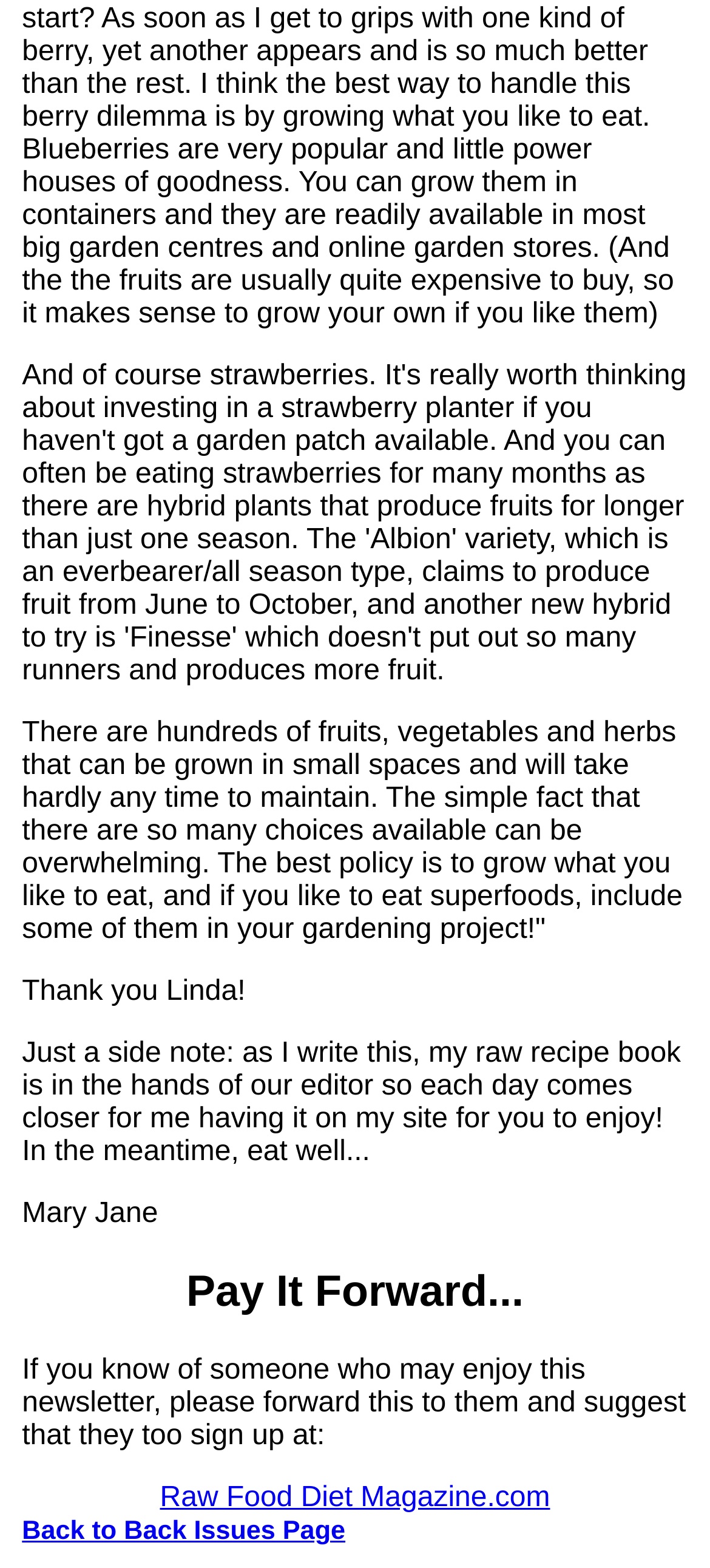Identify the bounding box coordinates for the UI element described as follows: Raw Food Diet Magazine.com. Use the format (top-left x, top-left y, bottom-right x, bottom-right y) and ensure all values are floating point numbers between 0 and 1.

[0.225, 0.945, 0.775, 0.965]